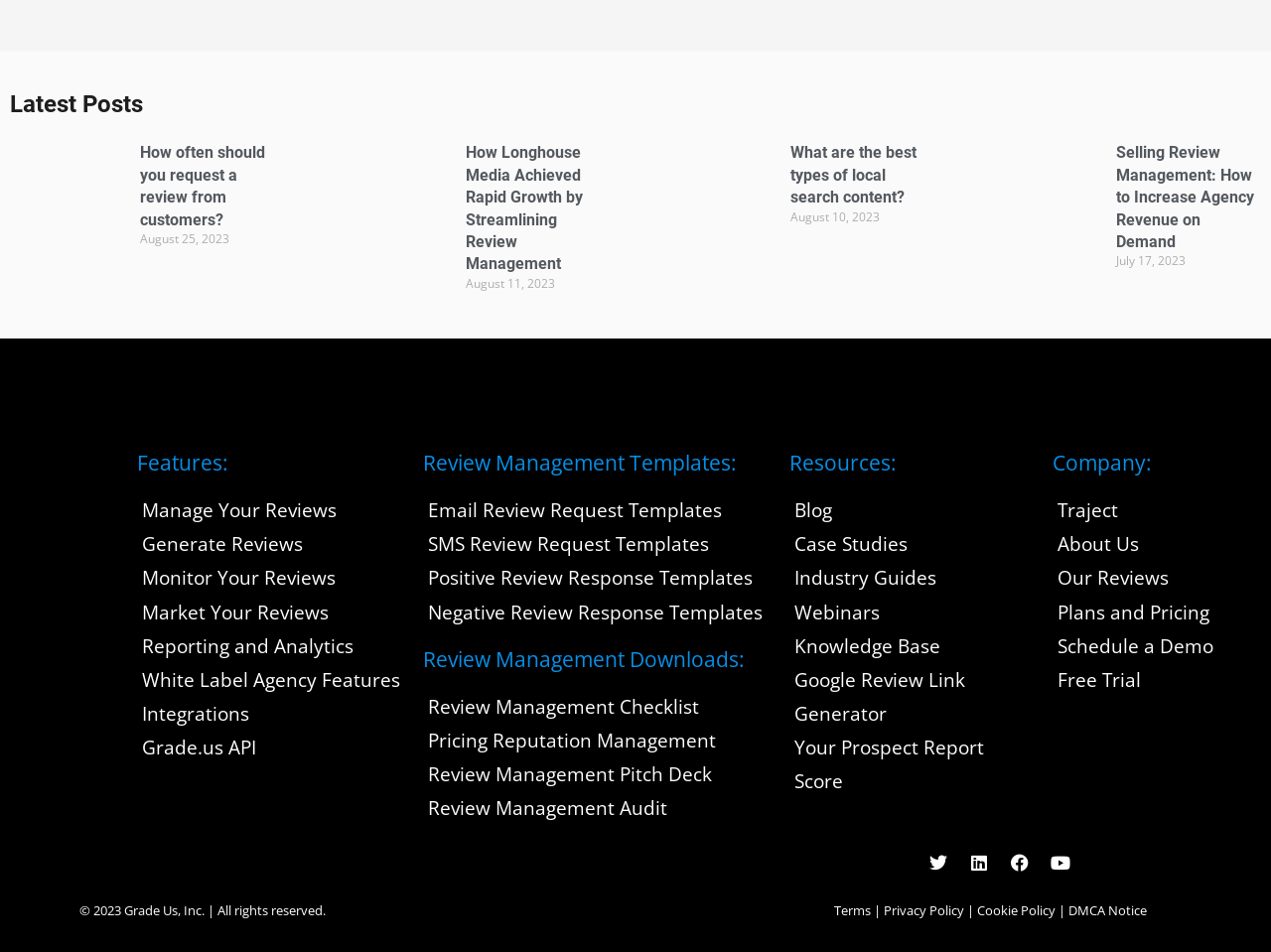What is the date of the latest blog post?
Answer with a single word or short phrase according to what you see in the image.

August 25, 2023